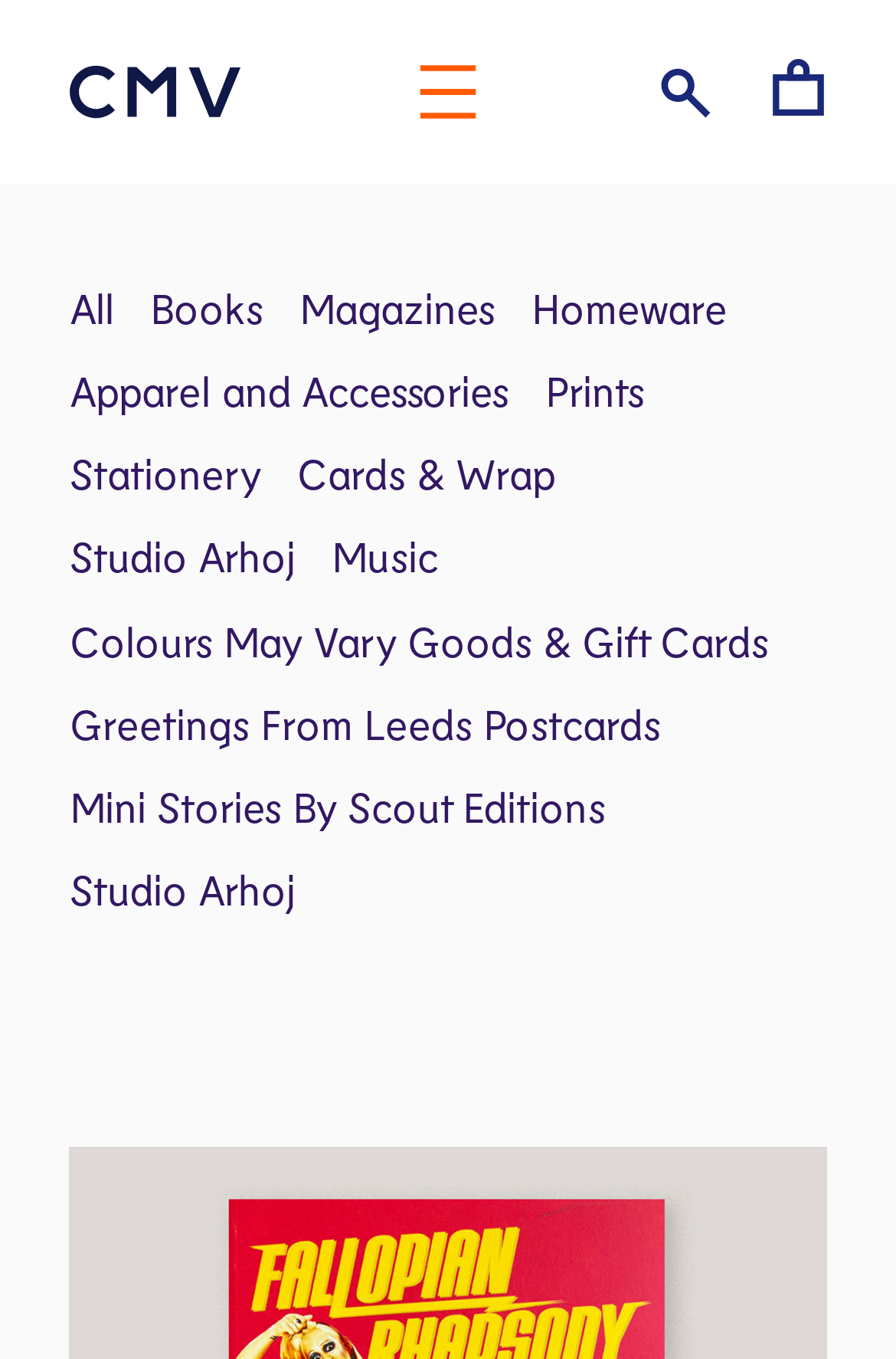Determine the bounding box coordinates for the element that should be clicked to follow this instruction: "go to the about page". The coordinates should be given as four float numbers between 0 and 1, in the format [left, top, right, bottom].

[0.418, 0.401, 0.582, 0.45]